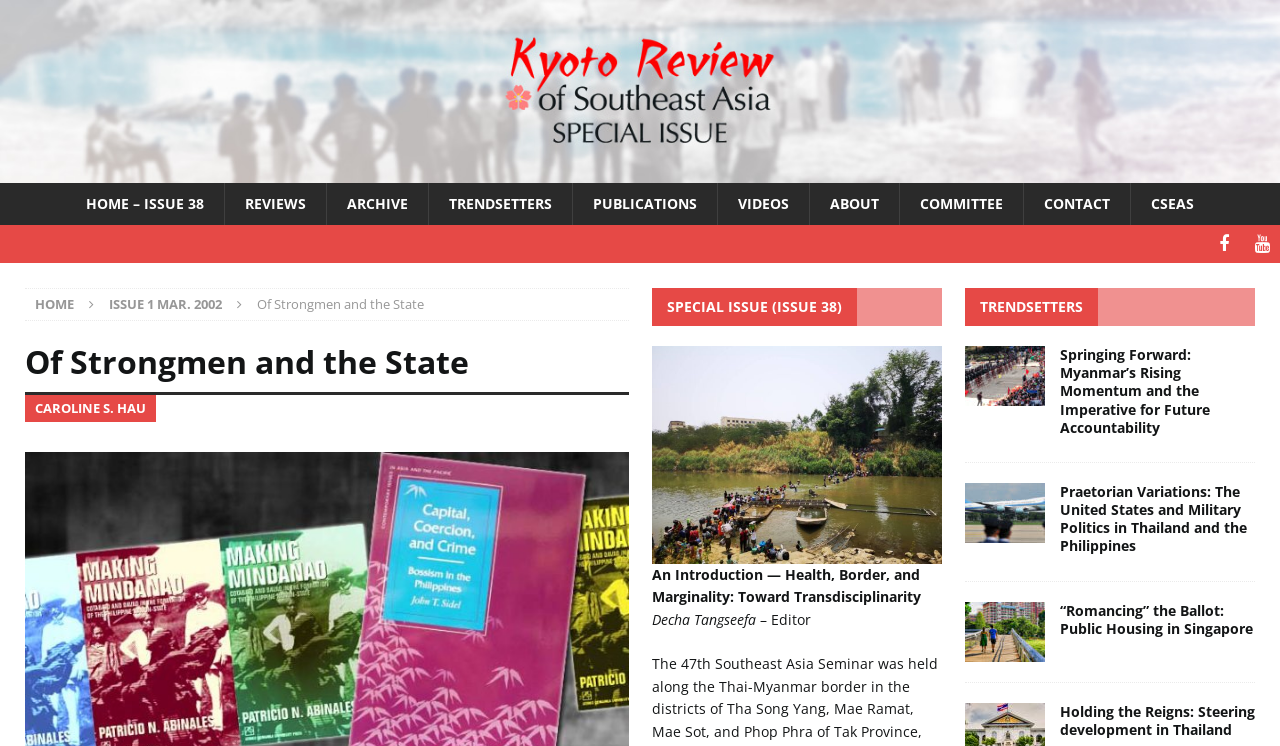Determine the bounding box coordinates of the clickable element necessary to fulfill the instruction: "browse TRENDSETTERS section". Provide the coordinates as four float numbers within the 0 to 1 range, i.e., [left, top, right, bottom].

[0.754, 0.382, 0.98, 0.434]